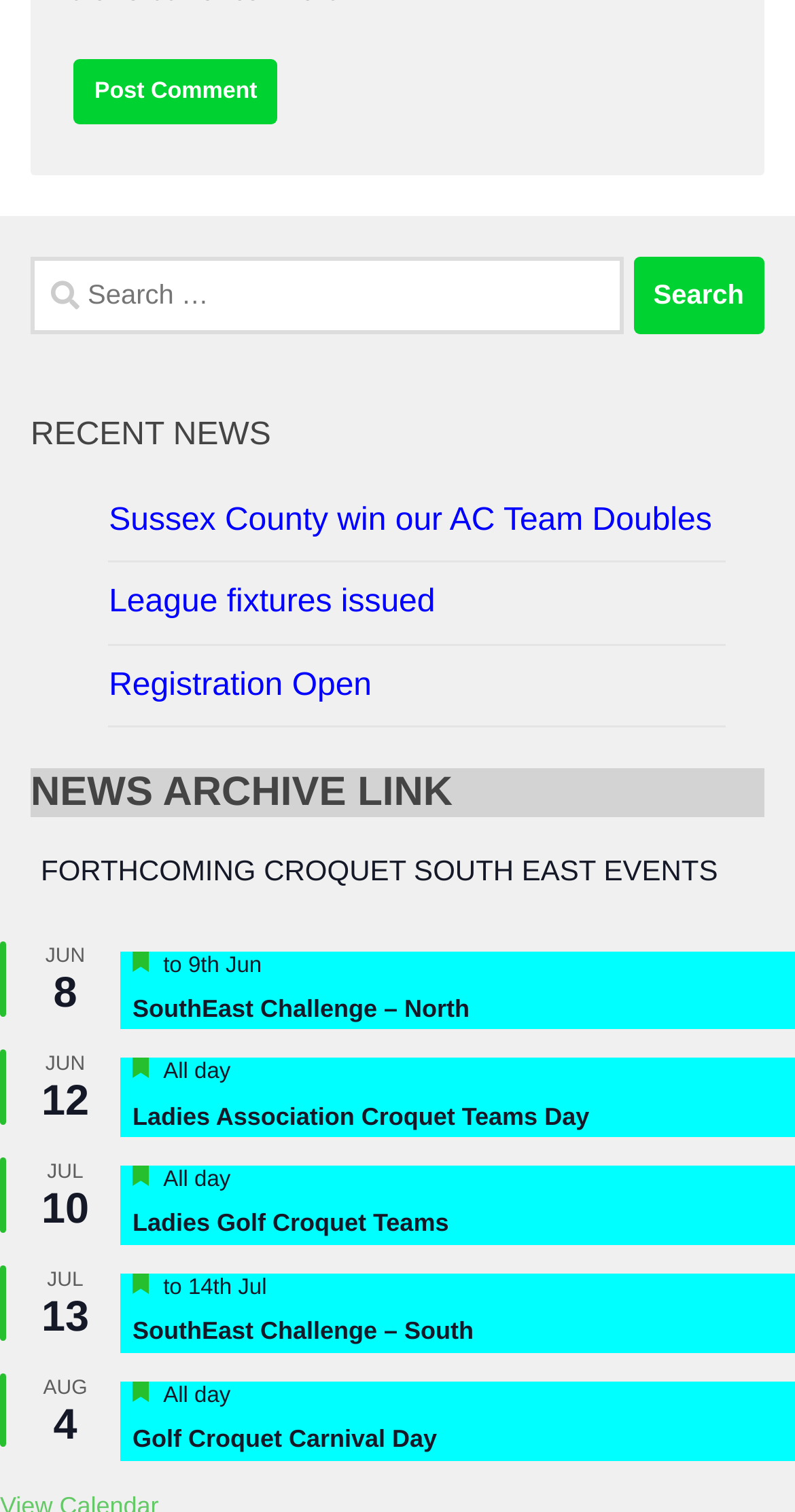How many search boxes are there?
Provide a thorough and detailed answer to the question.

I counted the search boxes on the webpage and found only one search box with the label 'Search for:' and a button labeled 'Search'.